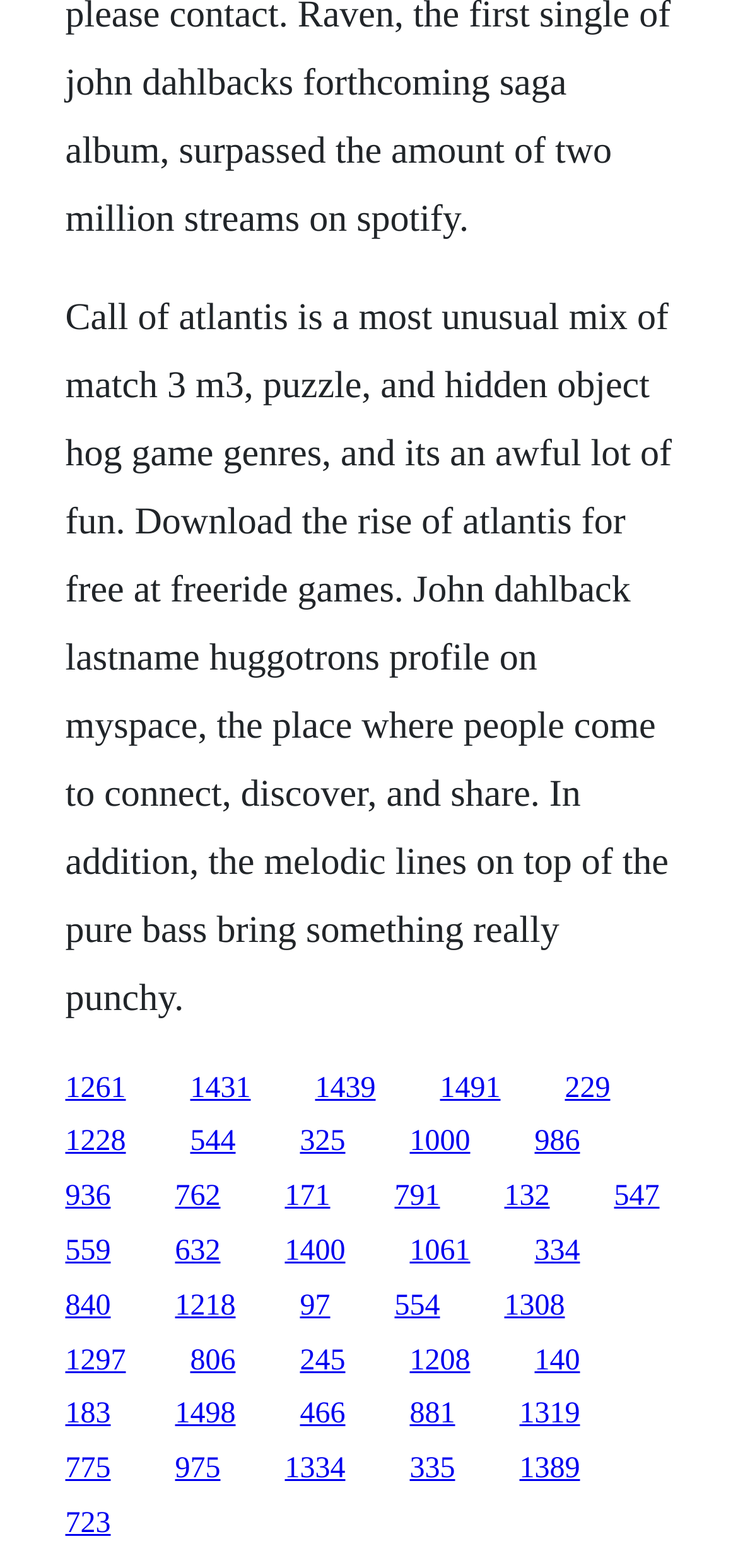What type of games are mentioned on the webpage?
Please use the visual content to give a single word or phrase answer.

Match 3, puzzle, hidden object